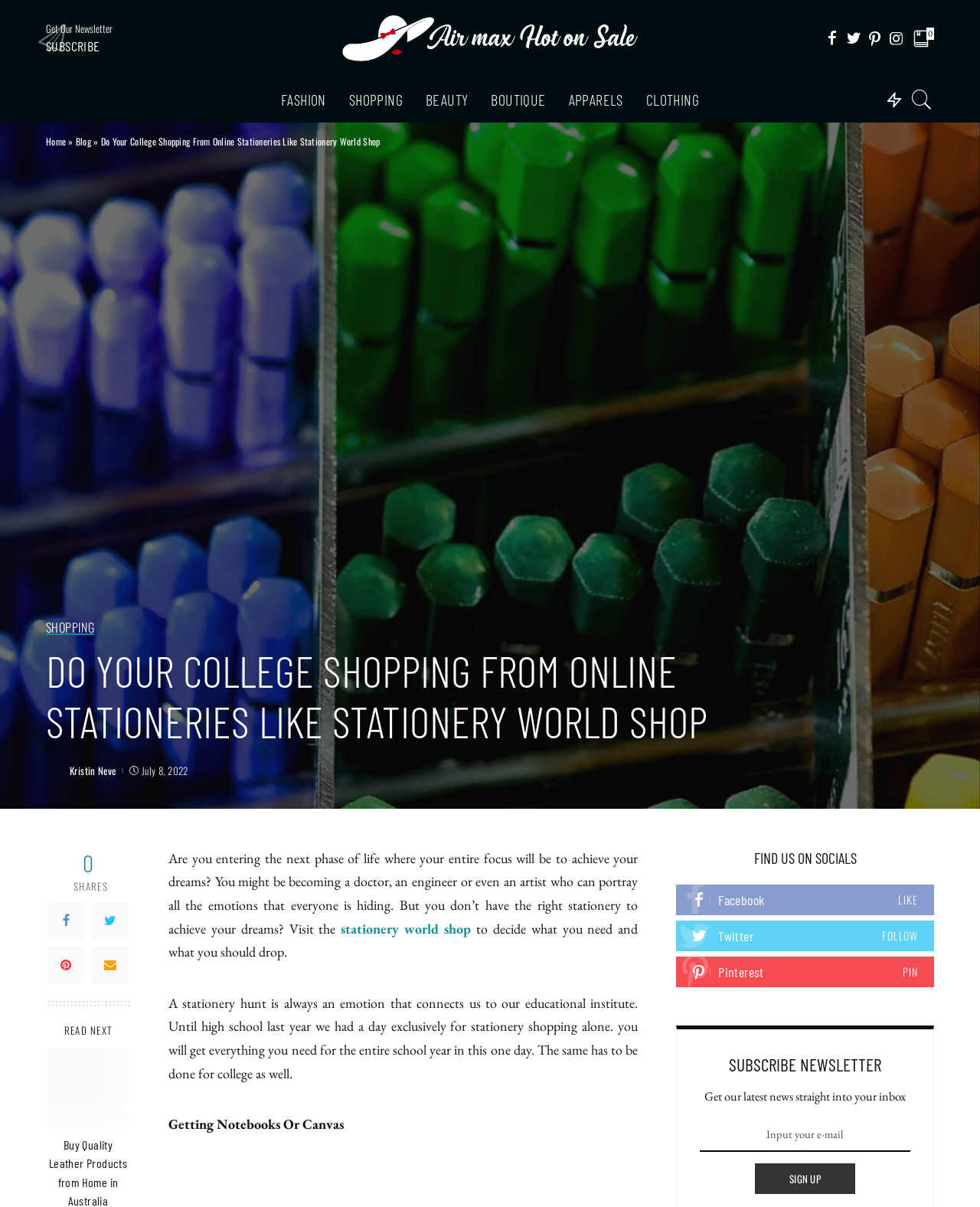Calculate the bounding box coordinates of the UI element given the description: "Get Our Newsletter SUBSCRIBE".

[0.047, 0.02, 0.115, 0.044]